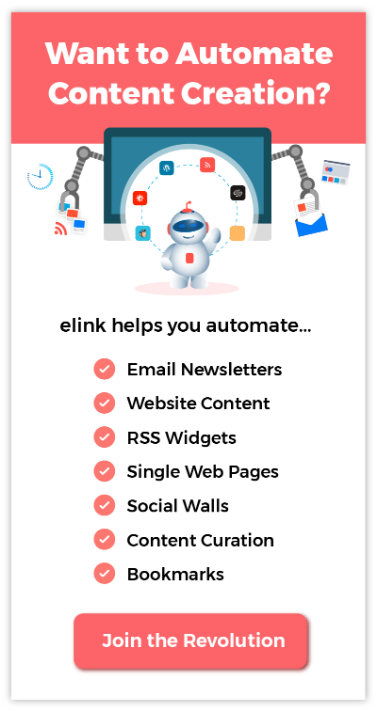What is elink's capability?
Refer to the image and give a detailed response to the question.

According to the caption, elink is capable of automating content creation, which includes automating email newsletters, website content, RSS widgets, single web pages, social walls, content curation, and bookmarks.